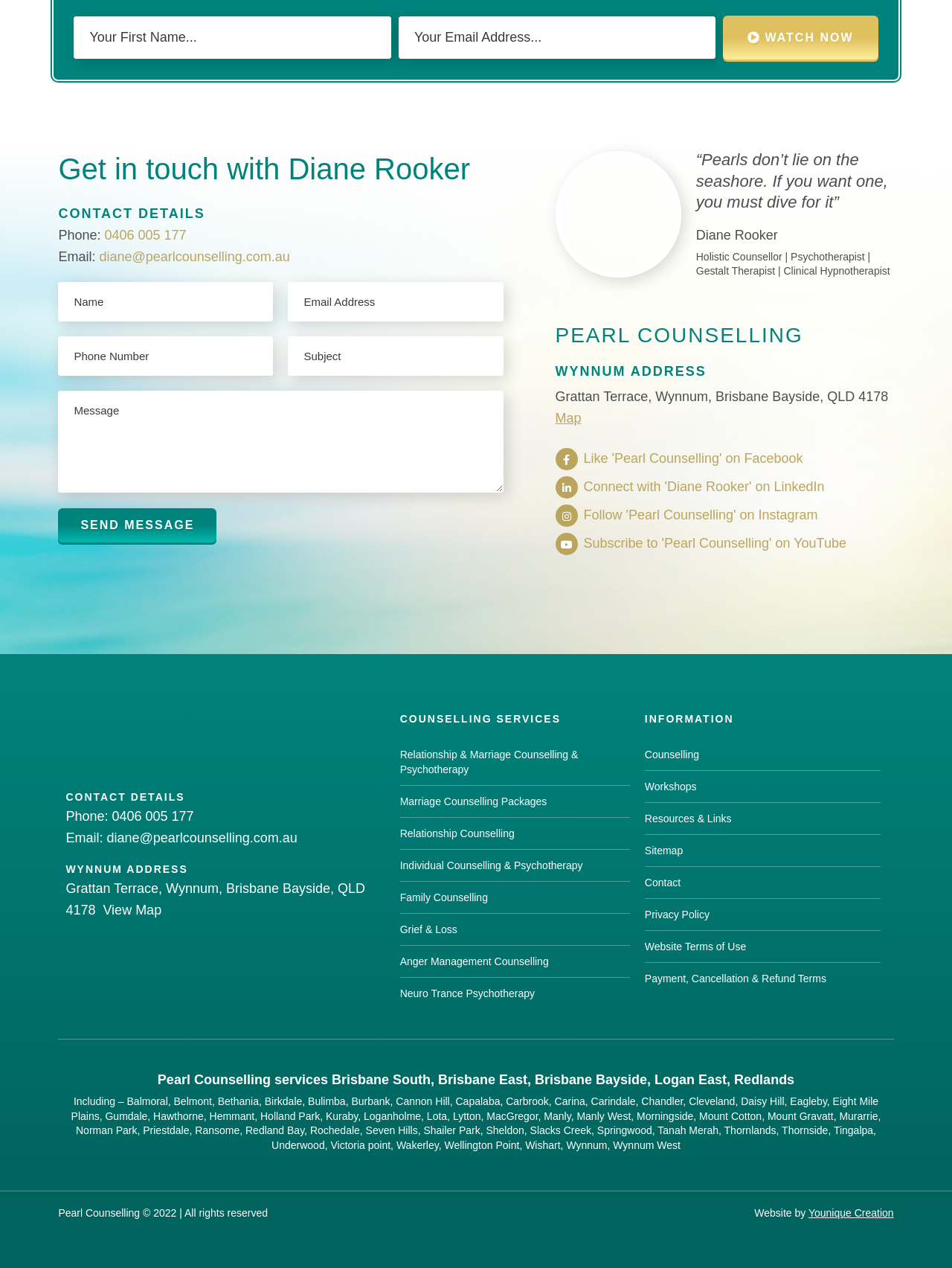Please identify the bounding box coordinates of the clickable area that will allow you to execute the instruction: "Send a message".

[0.061, 0.401, 0.228, 0.428]